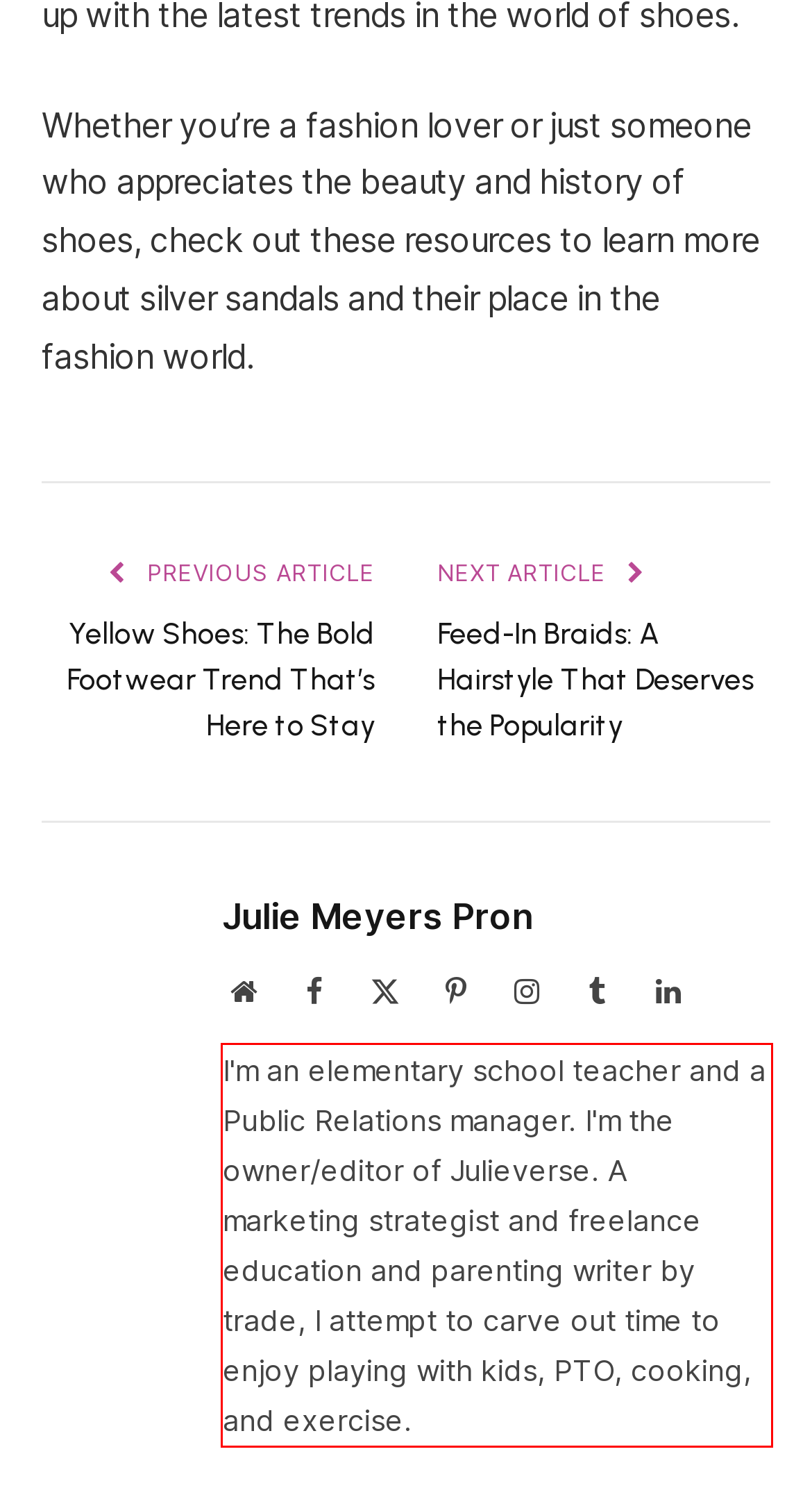Using the provided webpage screenshot, recognize the text content in the area marked by the red bounding box.

I'm an elementary school teacher and a Public Relations manager. I'm the owner/editor of Julieverse. A marketing strategist and freelance education and parenting writer by trade, I attempt to carve out time to enjoy playing with kids, PTO, cooking, and exercise.